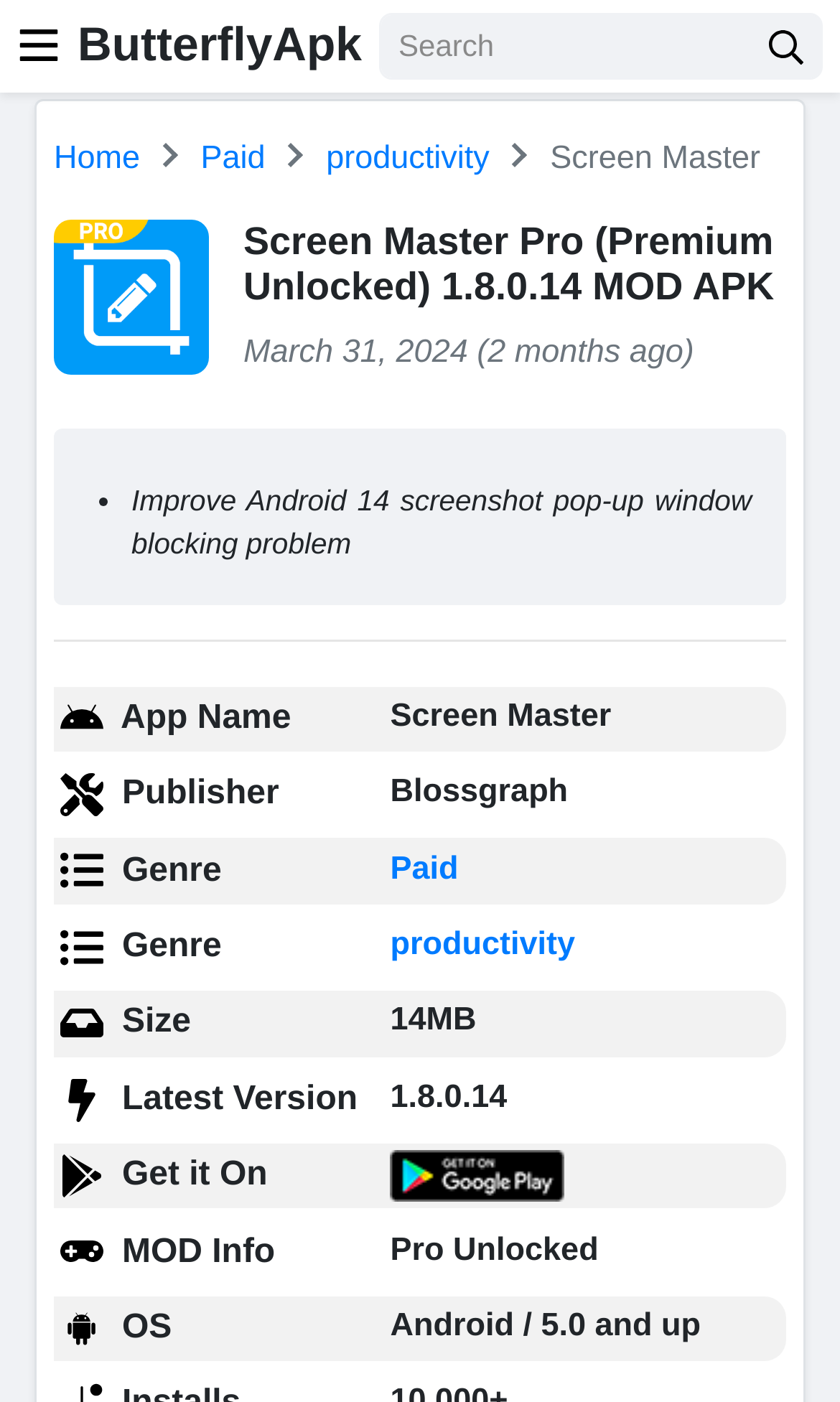Describe all the key features and sections of the webpage thoroughly.

This webpage appears to be a mobile app download page, specifically for the "Screen Master Pro" app. At the top, there is a button with an image, followed by a heading that reads "ButterflyApk" with a link to the same text. Next to it, there is a search textbox.

On the right side of the page, there is a button with an image, which seems to be a navigation button. When clicked, it reveals a menu with links to "Home", "Paid", and "productivity" categories.

Below the search textbox, there is a heading that reads "Screen Master Pro (Premium Unlocked) 1.8.0.14 MOD APK" with a time stamp indicating that it was updated 2 months ago. Underneath, there is a list of features or changes, including "Improve Android 14 screenshot pop-up window blocking problem".

The main content of the page is a table with several rows, each containing information about the app. The columns are labeled "App Name", "Publisher", "Genre", "Size", "Latest Version", "Get it On", "MOD Info", and "OS". The corresponding values for each column are filled in, including the app name "Screen Master", publisher "Blossgraph", genre "Paid" and "productivity", size "14MB", latest version "1.8.0.14", and operating system "Android / 5.0 and up". There are also links to "Google Play" and "Paid" categories.

Throughout the page, there are several images, including icons for the app, navigation buttons, and category links. The overall layout is organized, with clear headings and concise text.